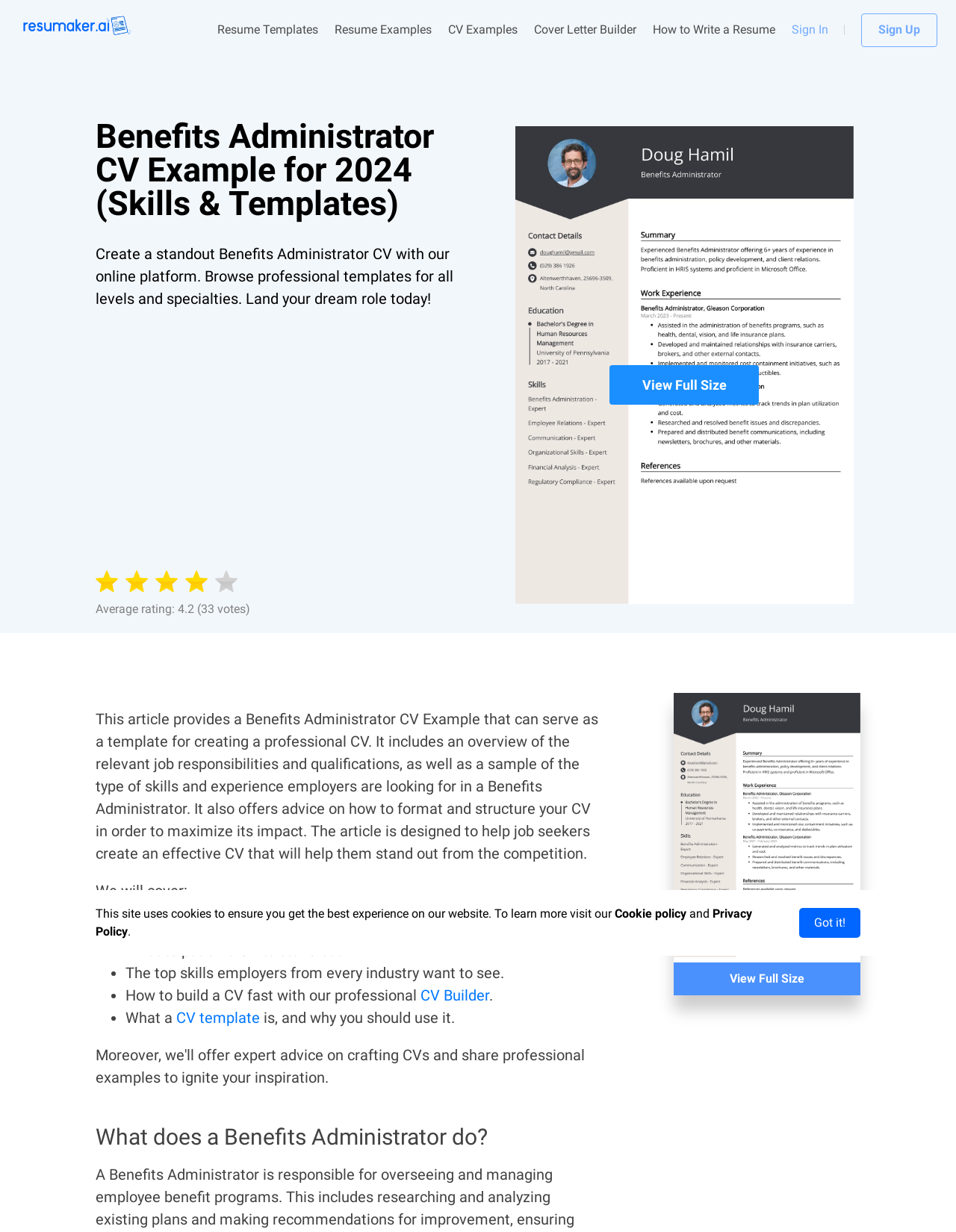Using floating point numbers between 0 and 1, provide the bounding box coordinates in the format (top-left x, top-left y, bottom-right x, bottom-right y). Locate the UI element described here: CV template

[0.184, 0.819, 0.272, 0.833]